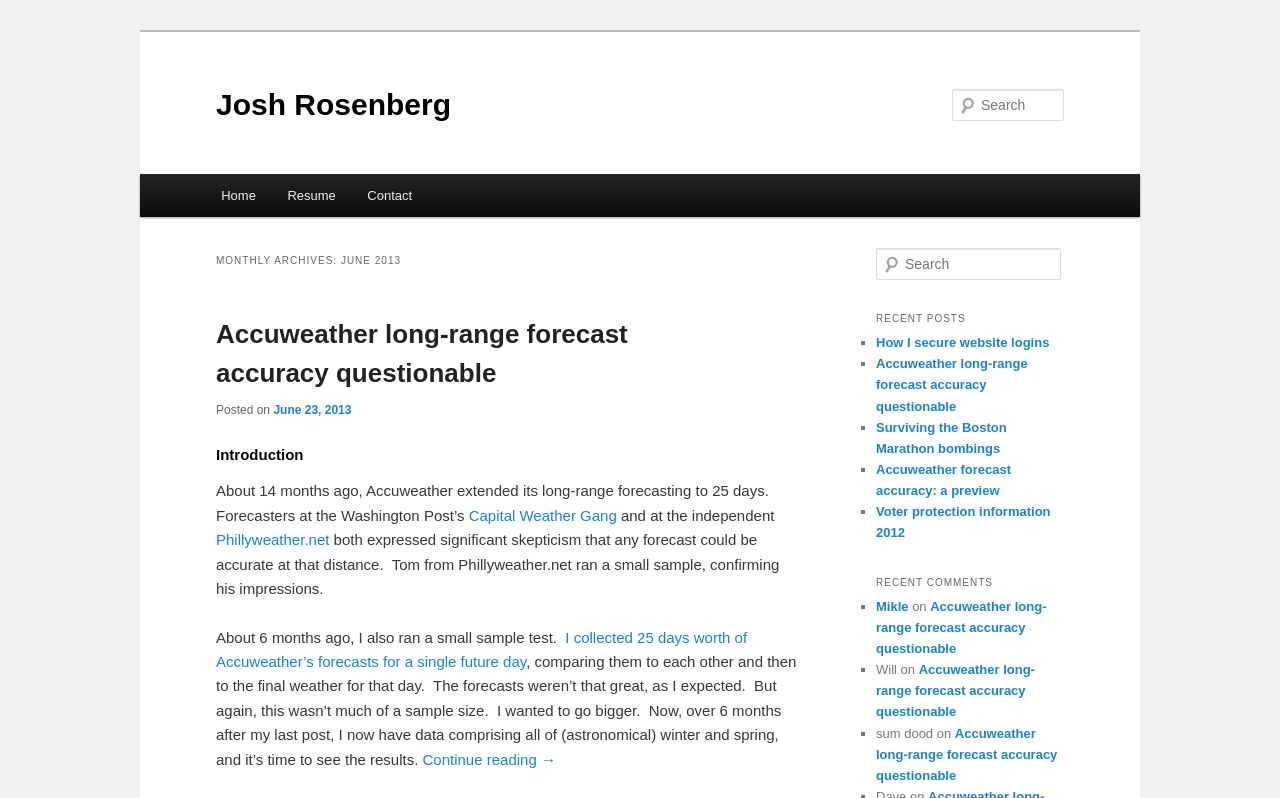What is the purpose of the search box?
Provide an in-depth and detailed explanation in response to the question.

The search box is located at the top of the webpage and is labeled as 'Search', indicating that it is used to search for content within the website.